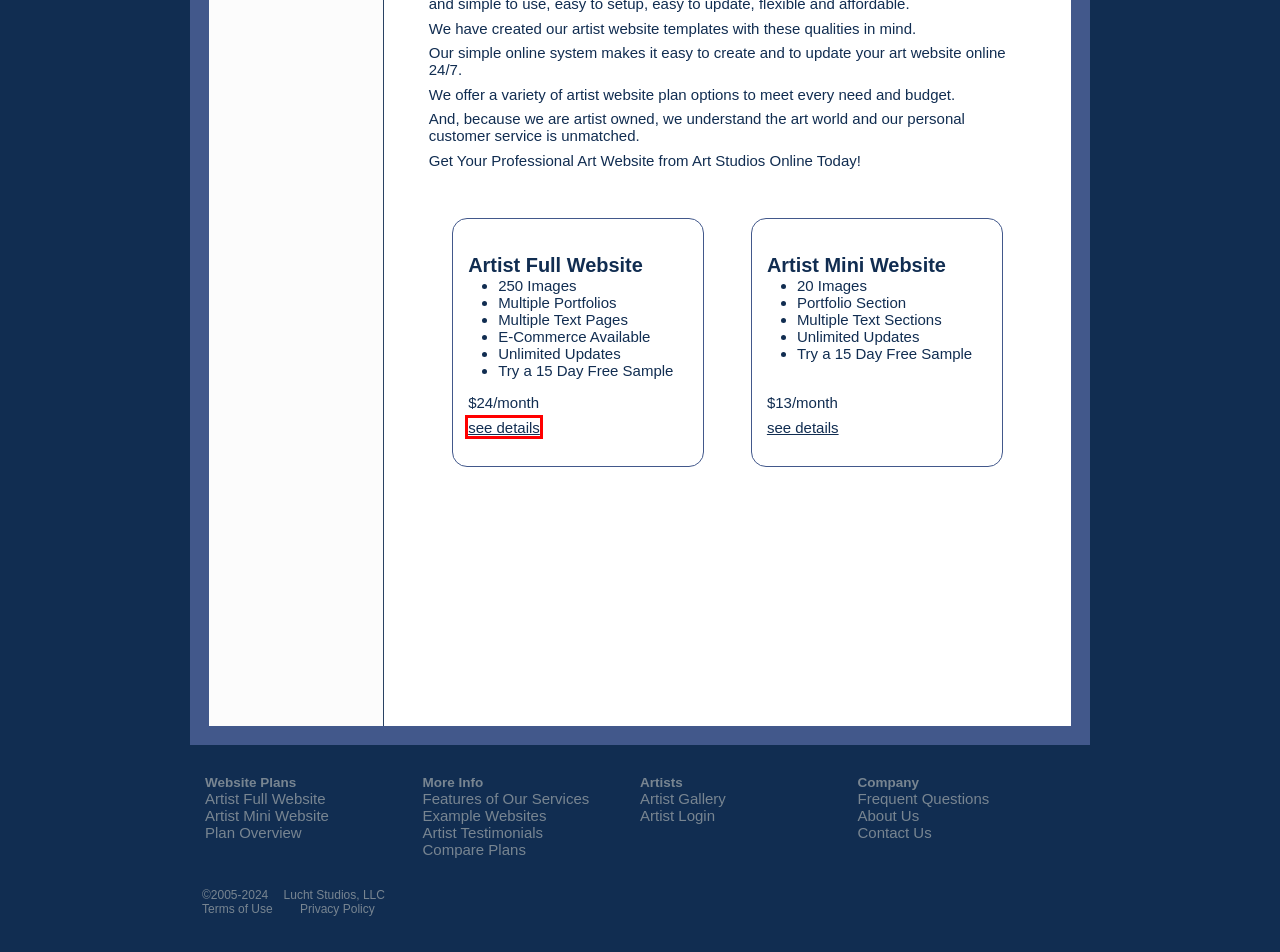You have a screenshot of a webpage with a red bounding box around an element. Choose the best matching webpage description that would appear after clicking the highlighted element. Here are the candidates:
A. Artist Full Website - Art Studios Online
B. About Us - Art Studios Online
C. Privacy Policy - Art Studios Online
D. Artist Mini Website - Art Studios Online
E. FAQ's - Art Studios Online
F. Lucht Studios - Website design and hosting for small businesses, artists, and individuals
G. Artist Gallery - Art Studios Online
H. Website Features - Art Studios Online

A